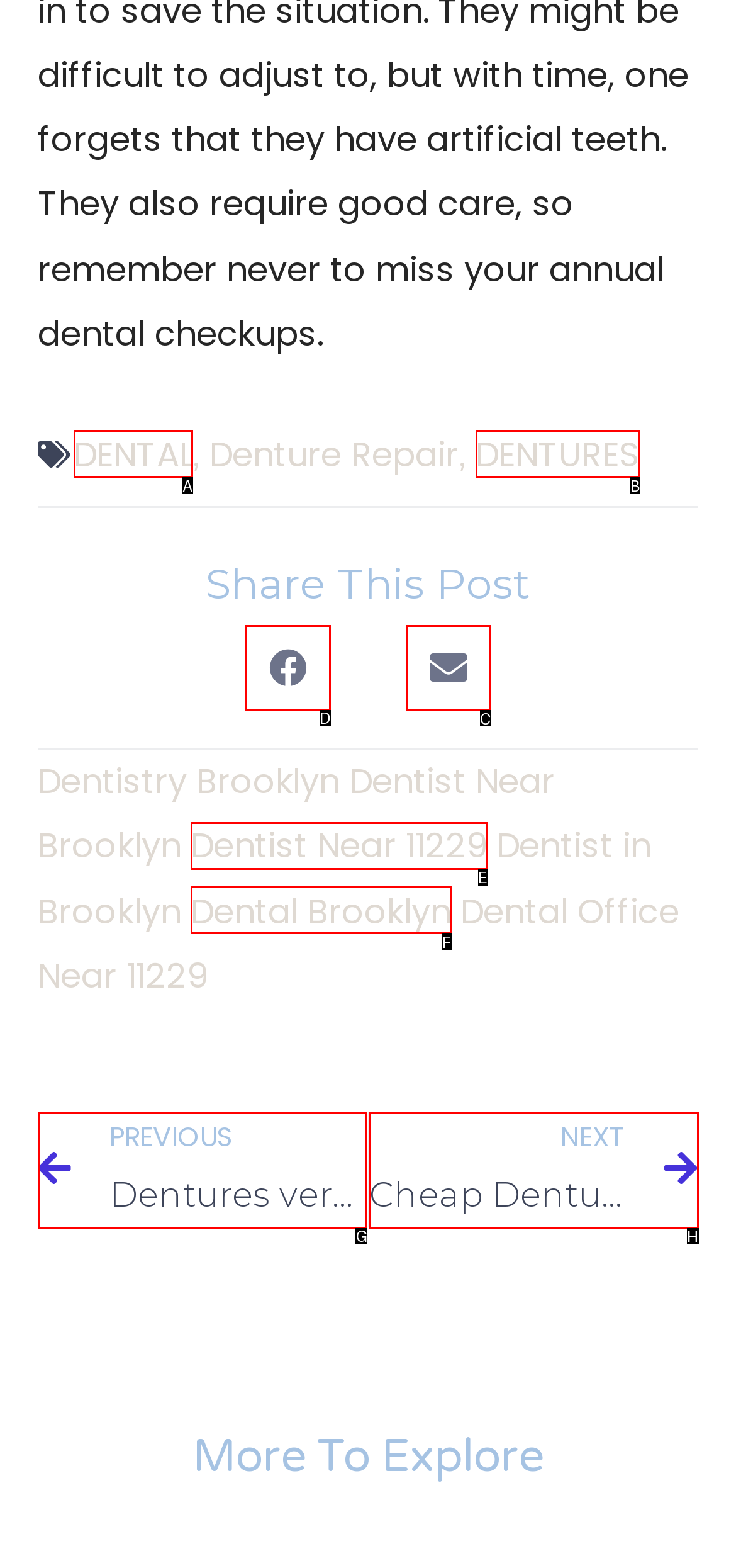Choose the HTML element you need to click to achieve the following task: Share on facebook
Respond with the letter of the selected option from the given choices directly.

D